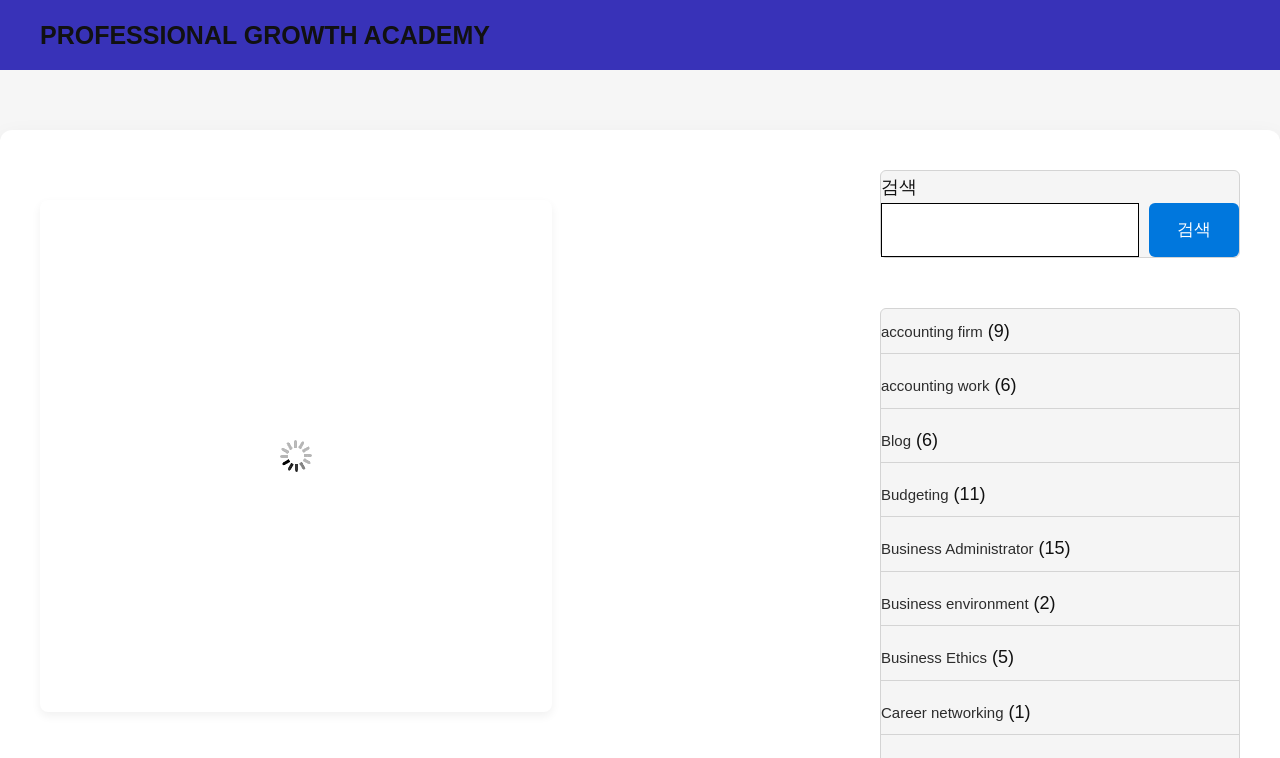Determine the bounding box for the described HTML element: "검색". Ensure the coordinates are four float numbers between 0 and 1 in the format [left, top, right, bottom].

[0.898, 0.268, 0.968, 0.339]